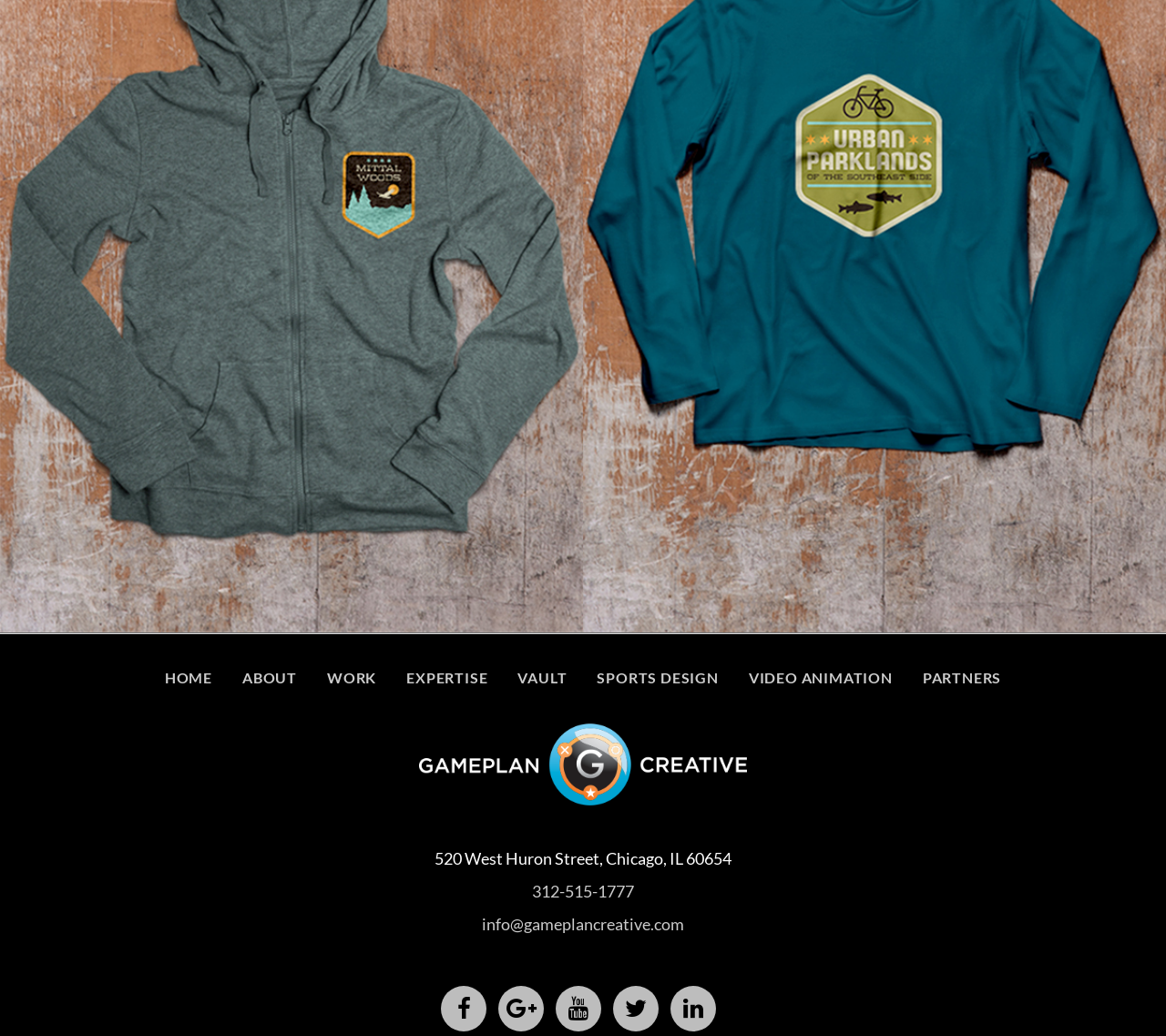Identify the bounding box coordinates for the element you need to click to achieve the following task: "check contact information". The coordinates must be four float values ranging from 0 to 1, formatted as [left, top, right, bottom].

[0.456, 0.85, 0.544, 0.87]